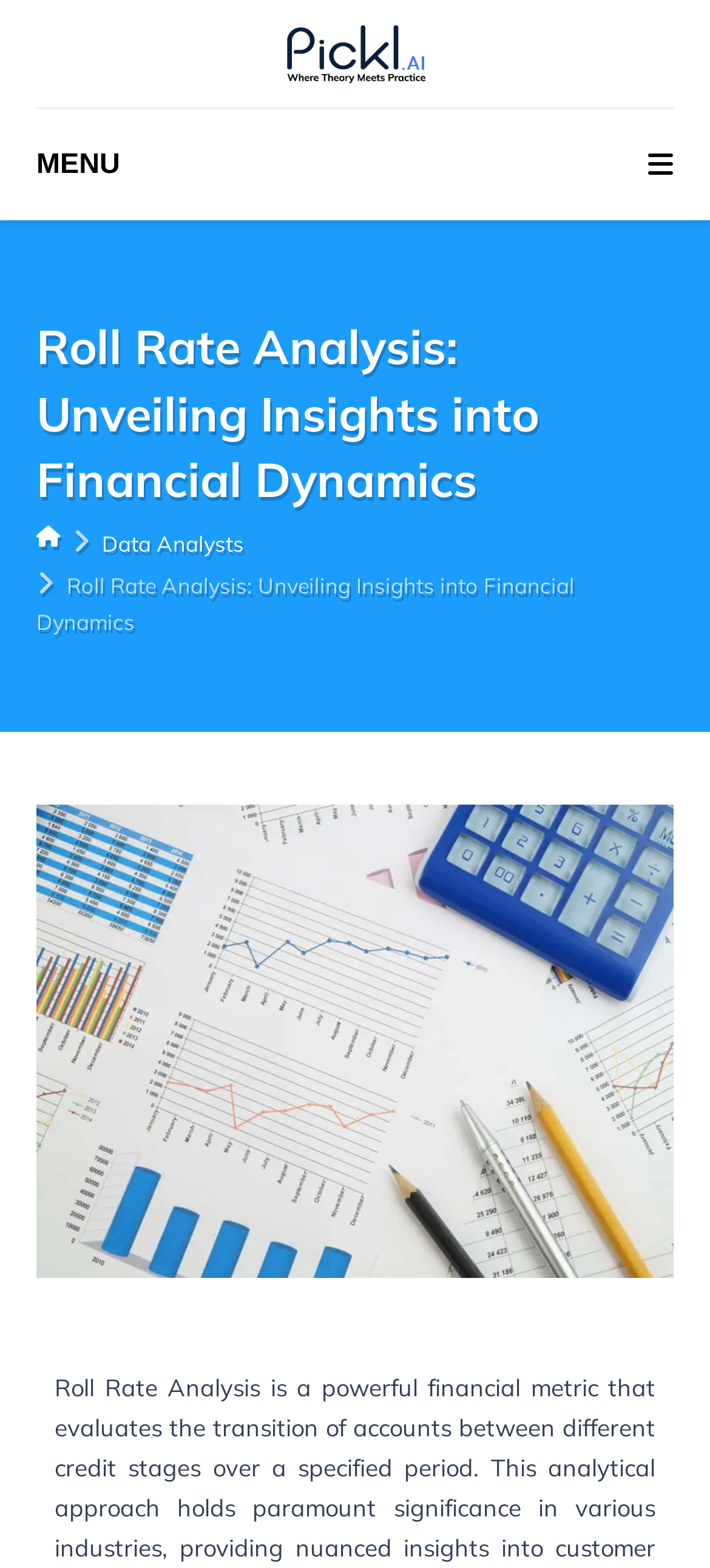Show the bounding box coordinates for the HTML element as described: "MENU".

[0.051, 0.07, 0.949, 0.141]